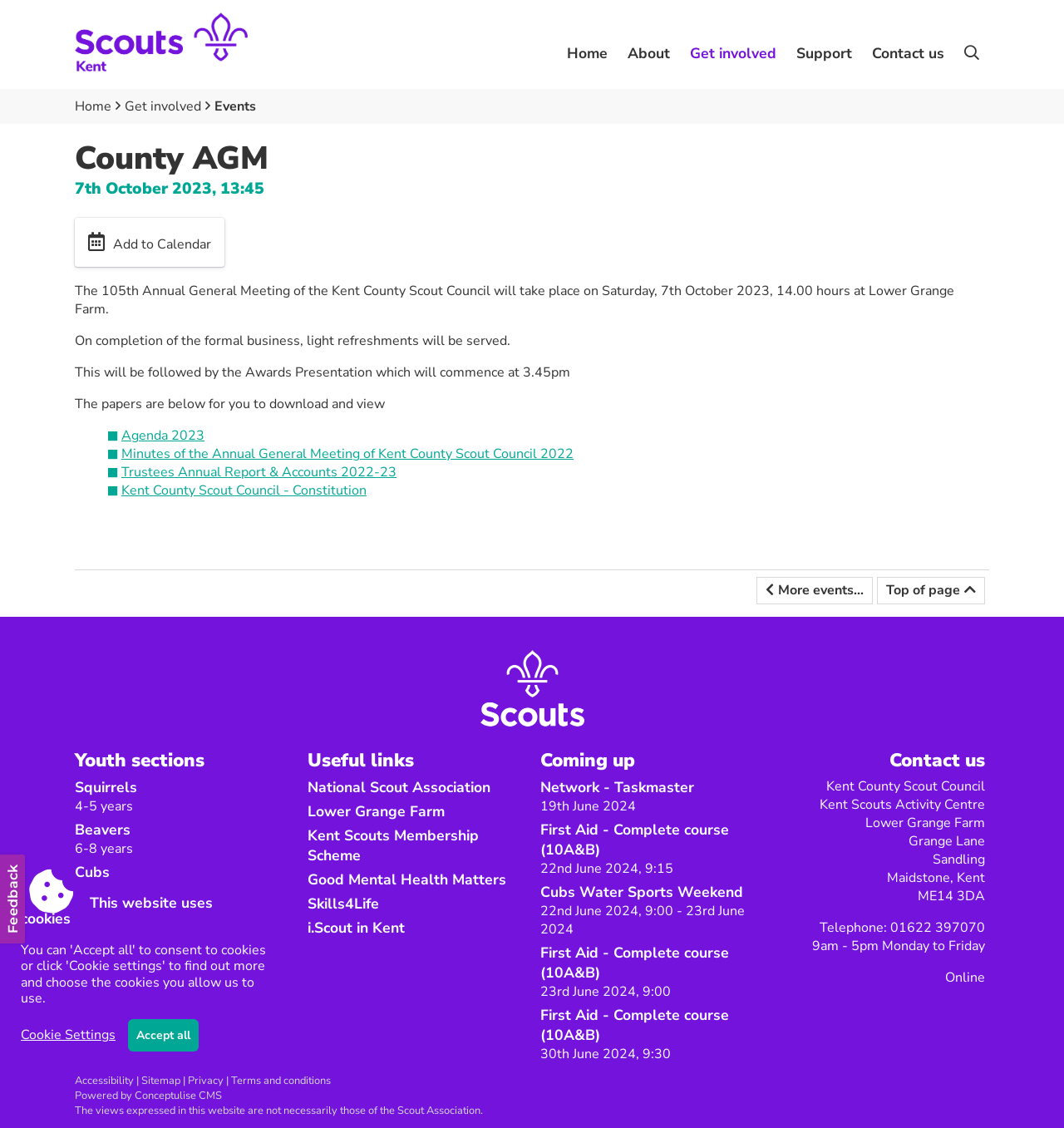Find the bounding box coordinates of the element's region that should be clicked in order to follow the given instruction: "Learn about Squirrels". The coordinates should consist of four float numbers between 0 and 1, i.e., [left, top, right, bottom].

[0.07, 0.689, 0.129, 0.706]